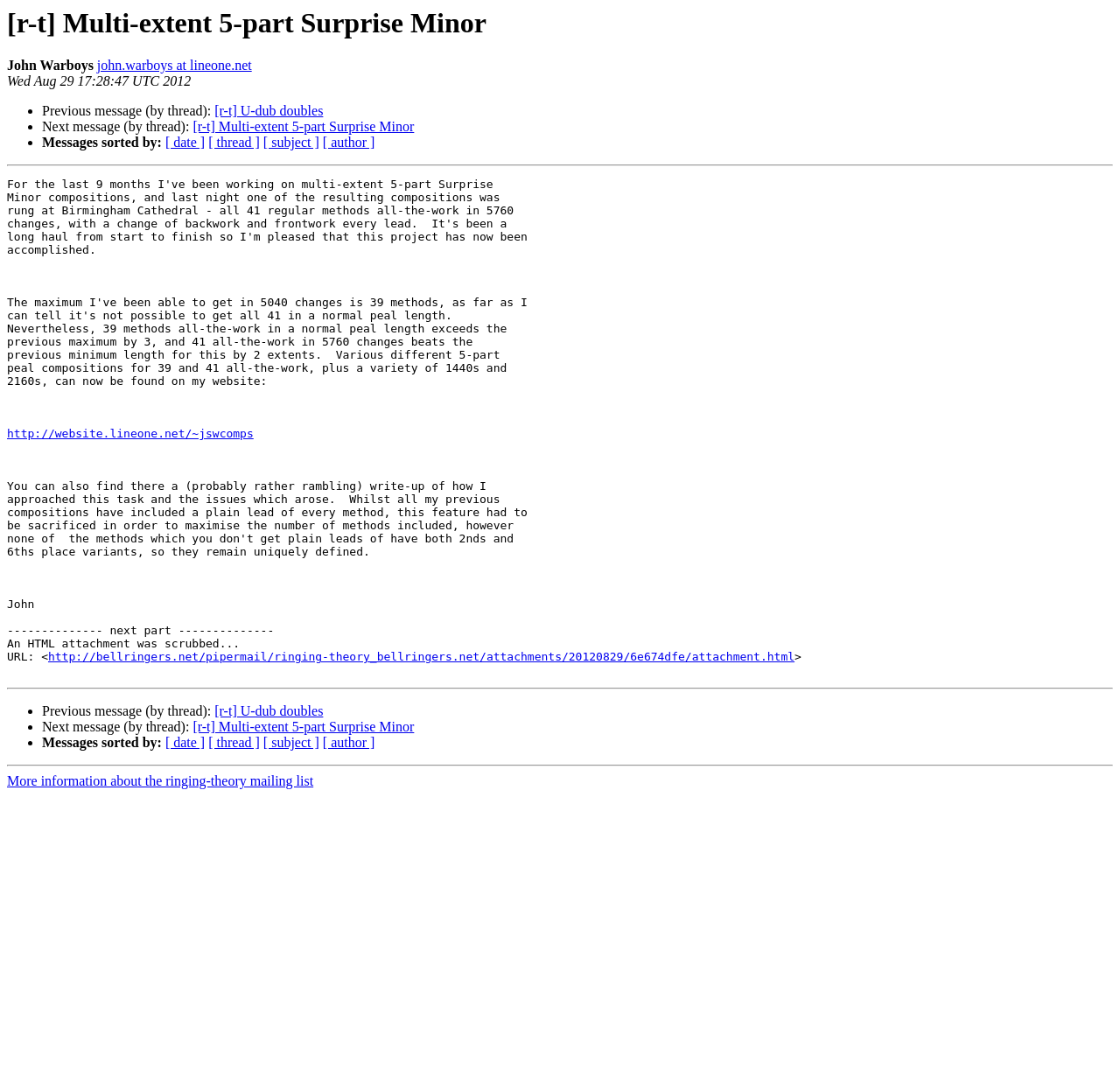What is the subject of the previous message?
Please provide a single word or phrase in response based on the screenshot.

[r-t] U-dub doubles